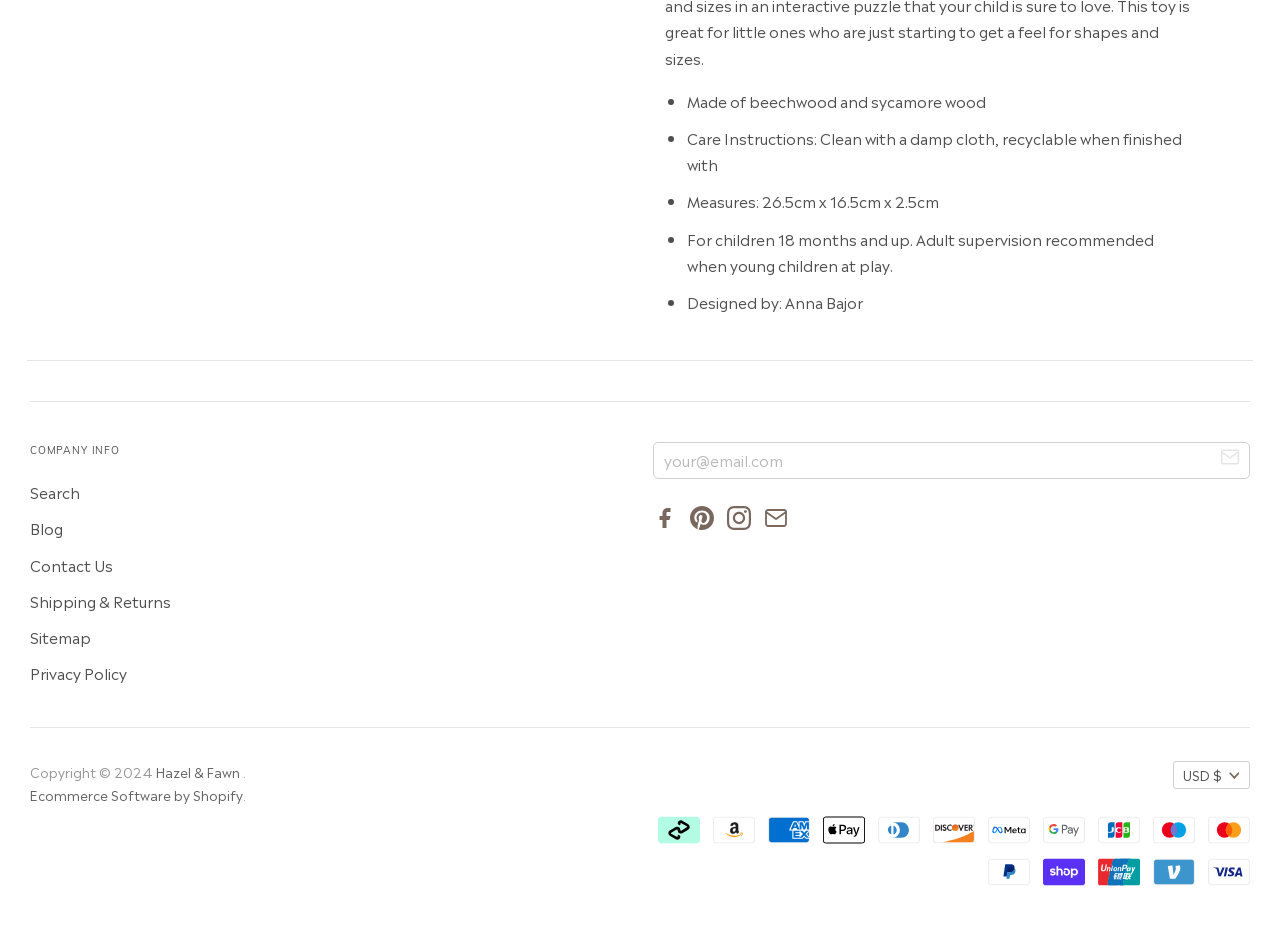Find the bounding box of the element with the following description: "Blog". The coordinates must be four float numbers between 0 and 1, formatted as [left, top, right, bottom].

[0.023, 0.553, 0.049, 0.578]